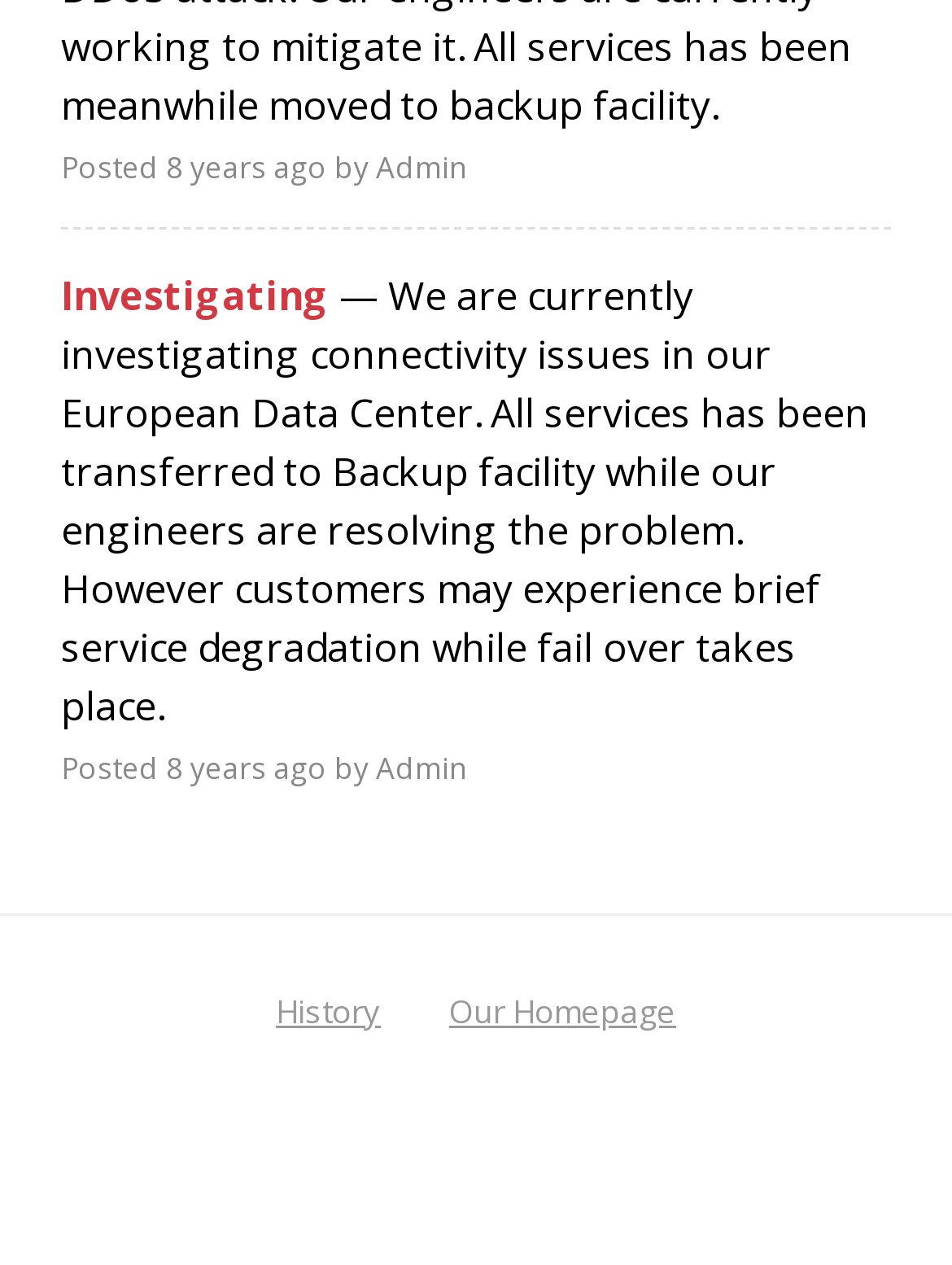How many links are at the bottom of the page?
Give a detailed and exhaustive answer to the question.

I looked at the bottom of the page and found two links: 'History' and 'Our Homepage'. These links are located at the bottom of the page, which is indicated by their y1 and y2 coordinates being close to 1.0.